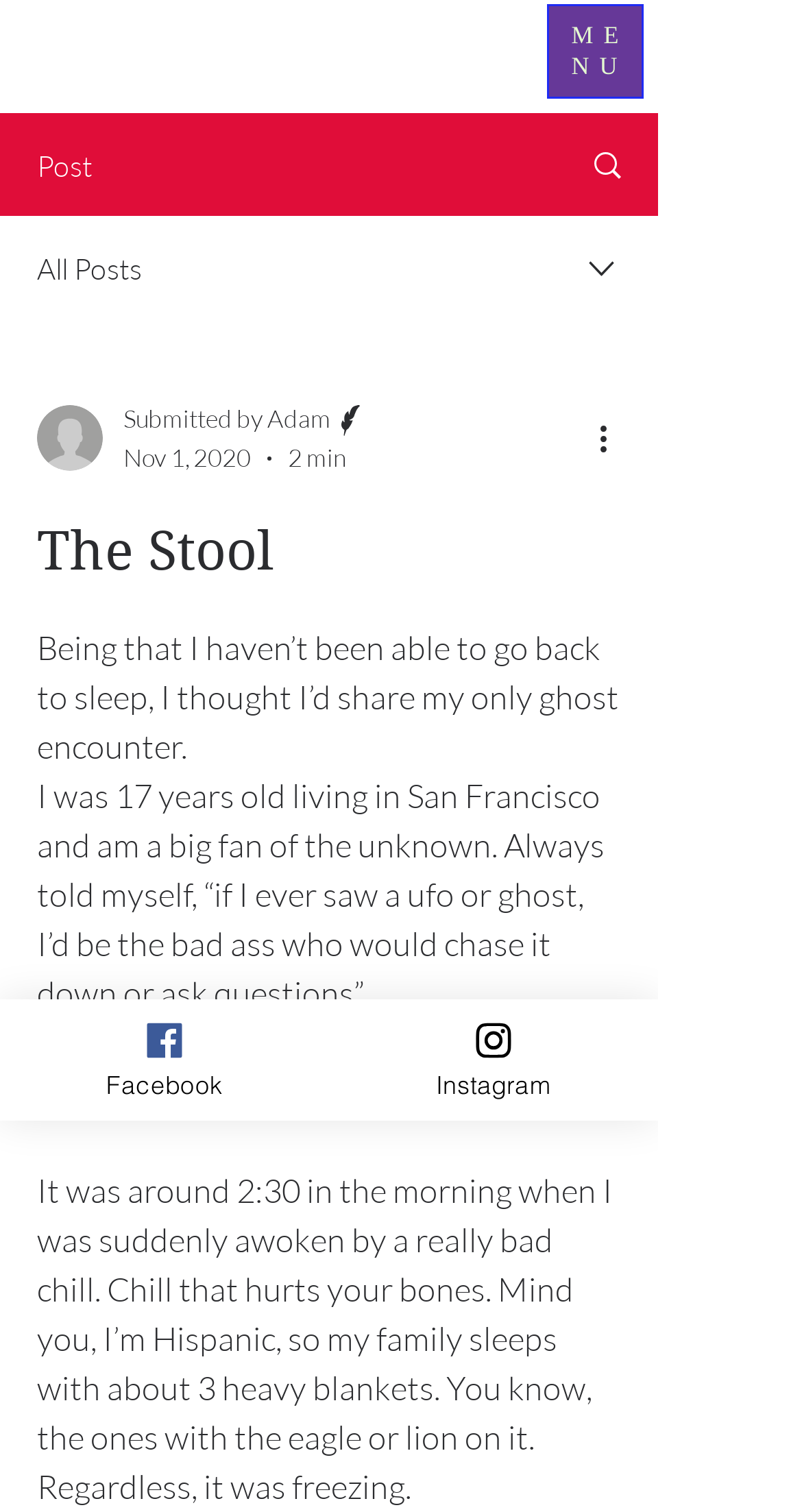Given the description "bad buzz", provide the bounding box coordinates of the corresponding UI element.

None